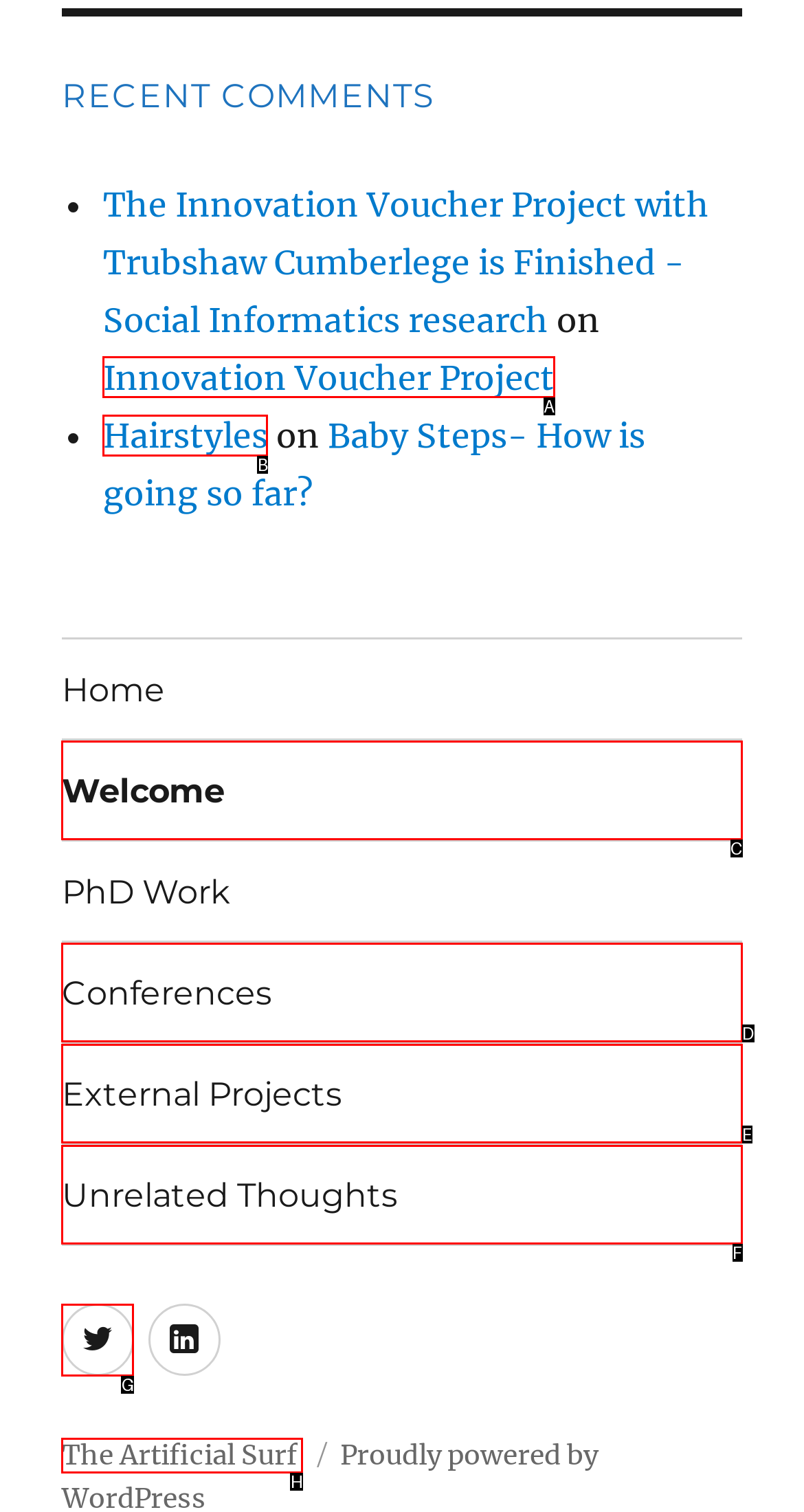Identify the letter of the correct UI element to fulfill the task: Click Sage 50 Accounts Plus & Professional from the given options in the screenshot.

None